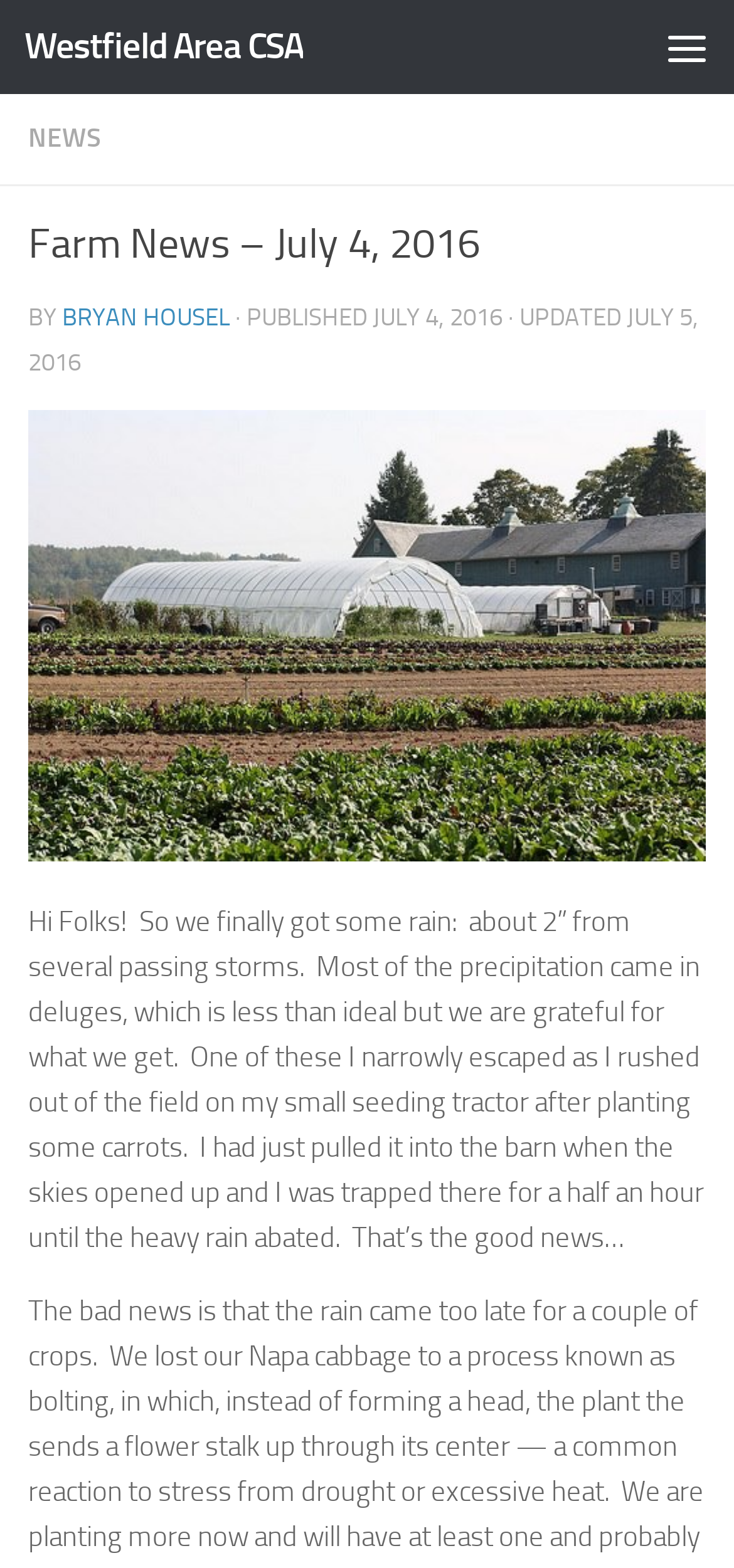Who wrote the farm news?
Please give a detailed and thorough answer to the question, covering all relevant points.

I found the answer by looking at the author information, which is displayed below the title 'Farm News – July 4, 2016'.